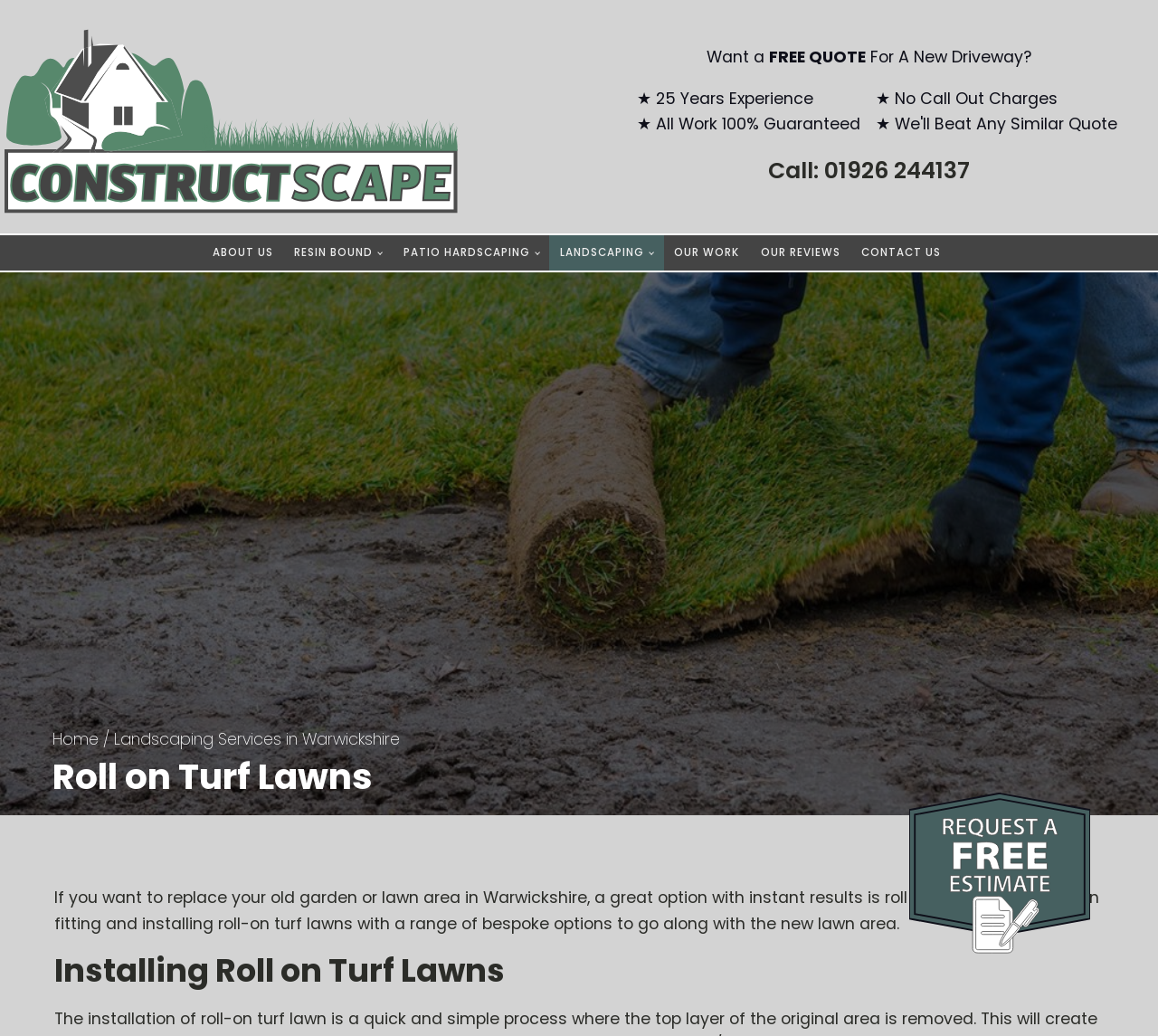Respond to the question below with a concise word or phrase:
What is the company's policy on call out charges?

No Call Out Charges